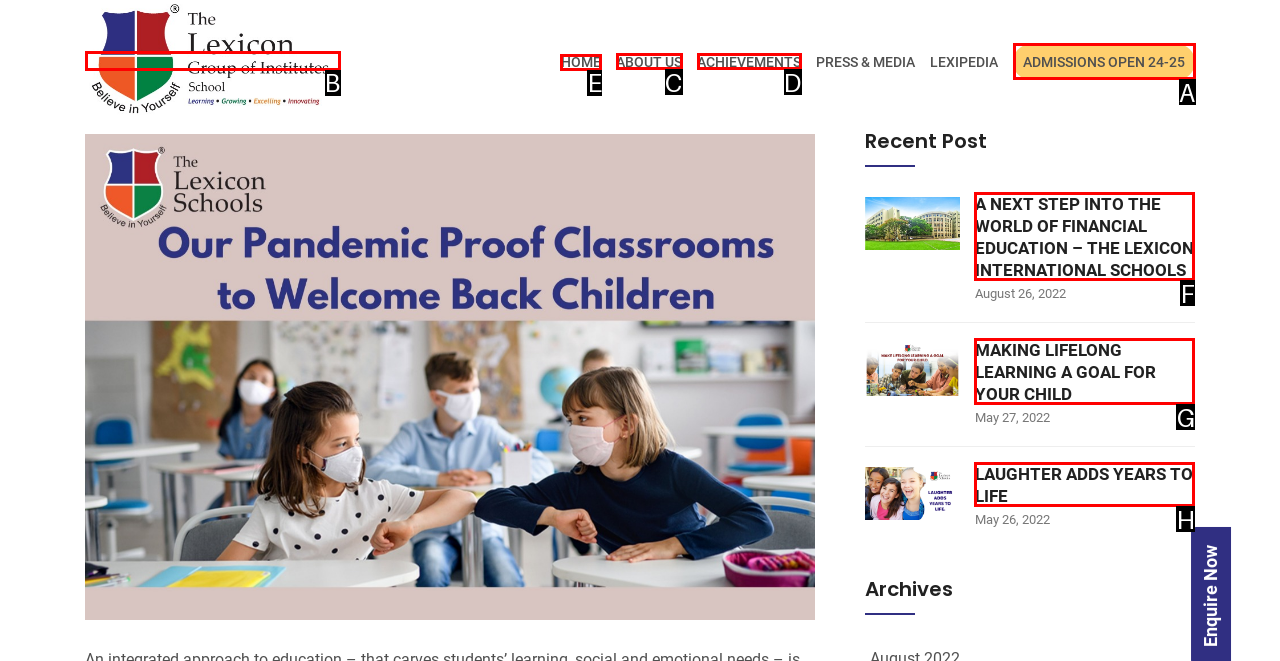Indicate the UI element to click to perform the task: go to home page. Reply with the letter corresponding to the chosen element.

E